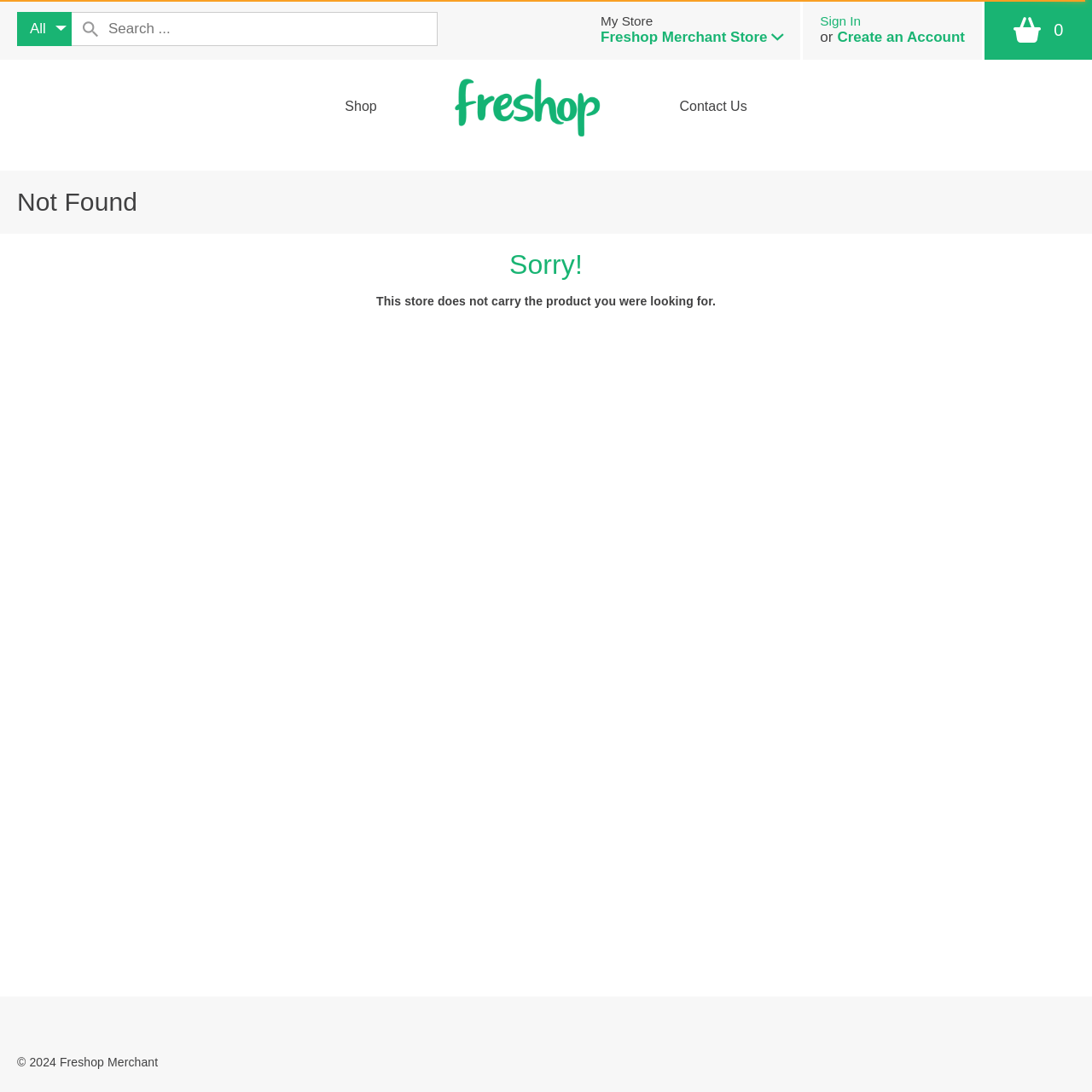What is the copyright year of the website?
Using the image as a reference, deliver a detailed and thorough answer to the question.

I determined the copyright year by looking at the StaticText element with the text '© 2024 Freshop Merchant' at the bottom of the page.